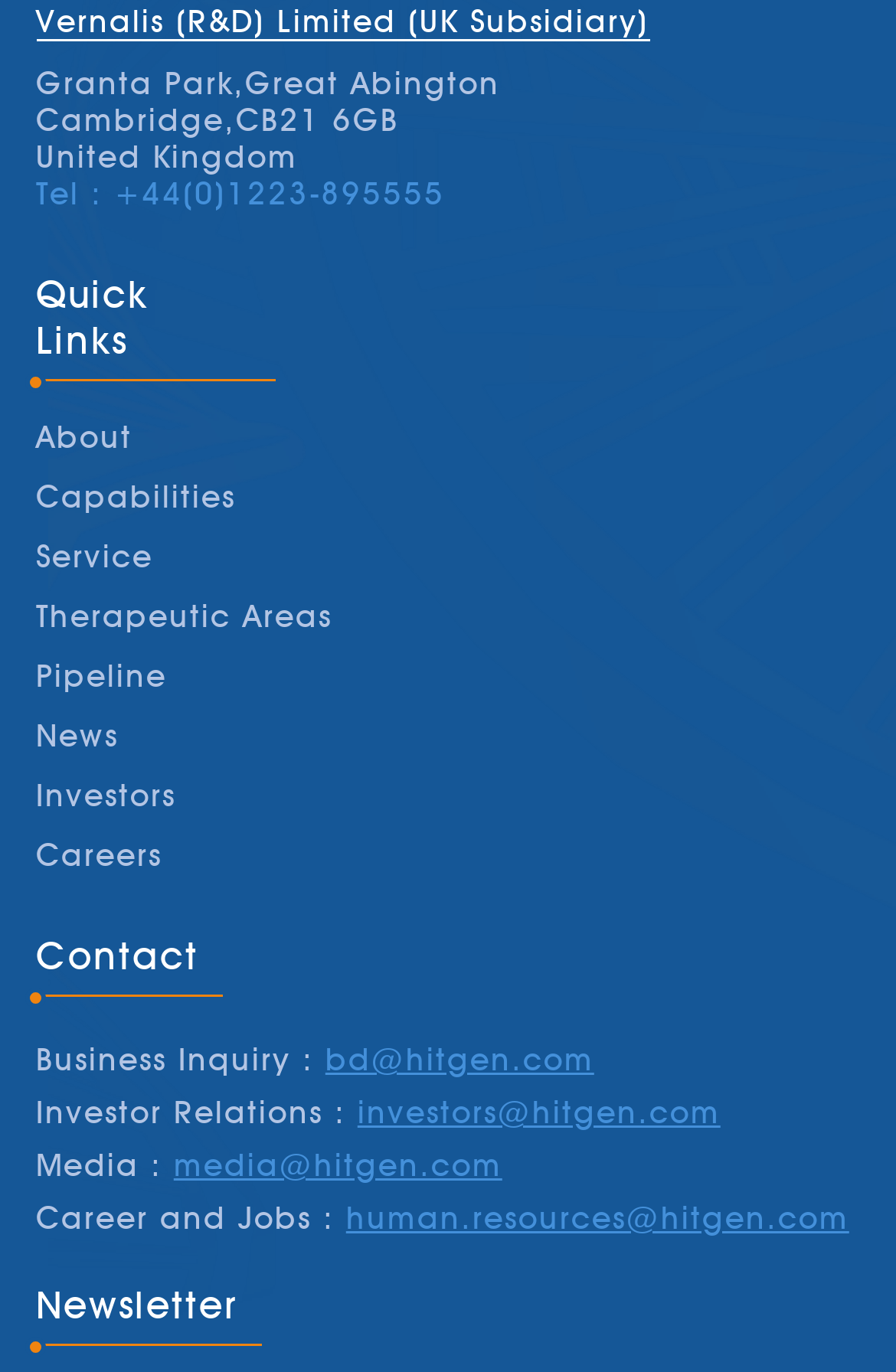Find the bounding box coordinates of the clickable region needed to perform the following instruction: "Send a business inquiry email". The coordinates should be provided as four float numbers between 0 and 1, i.e., [left, top, right, bottom].

[0.363, 0.758, 0.663, 0.785]